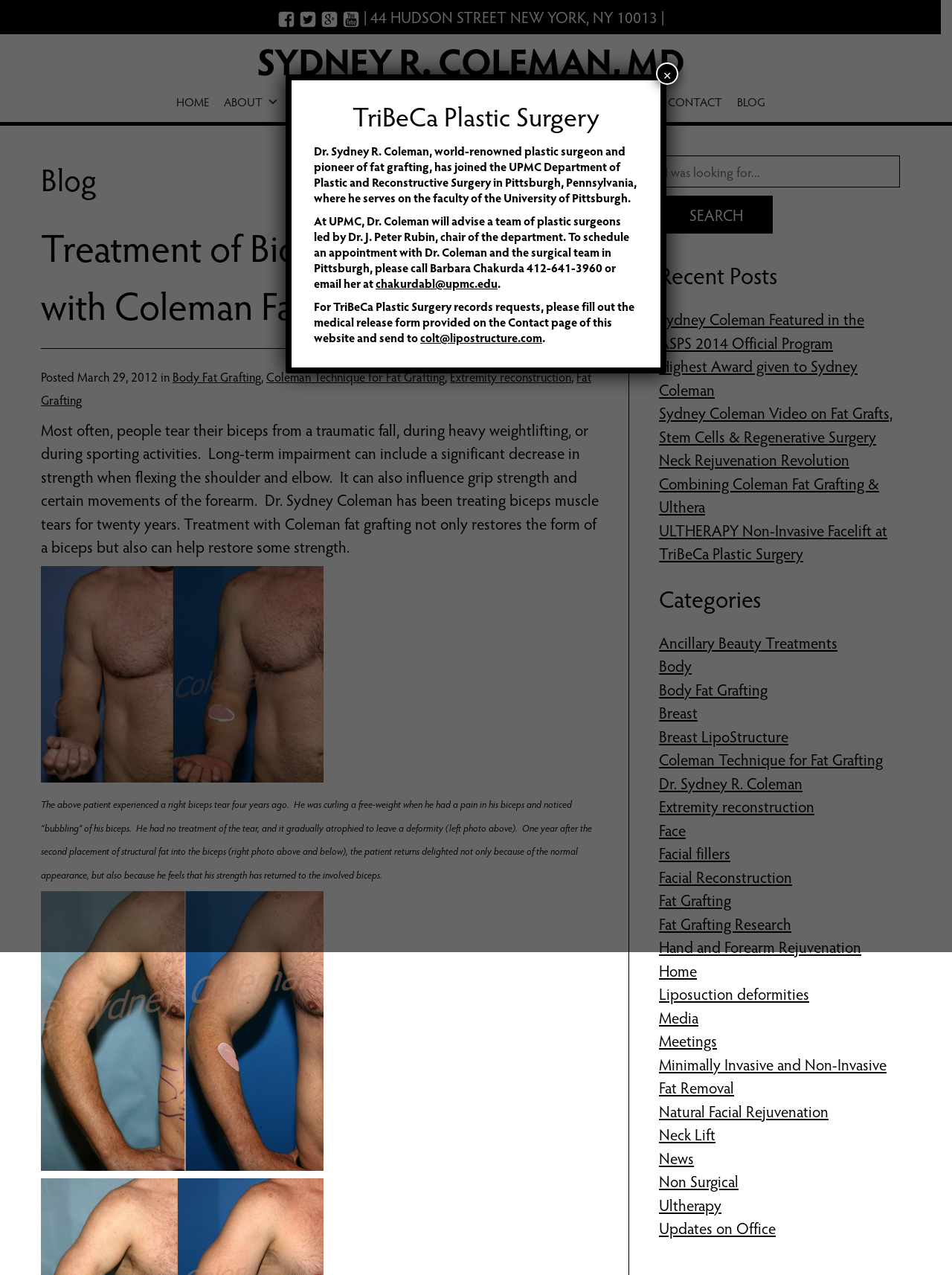Please specify the bounding box coordinates of the clickable region necessary for completing the following instruction: "Search for something". The coordinates must consist of four float numbers between 0 and 1, i.e., [left, top, right, bottom].

[0.692, 0.122, 0.945, 0.19]